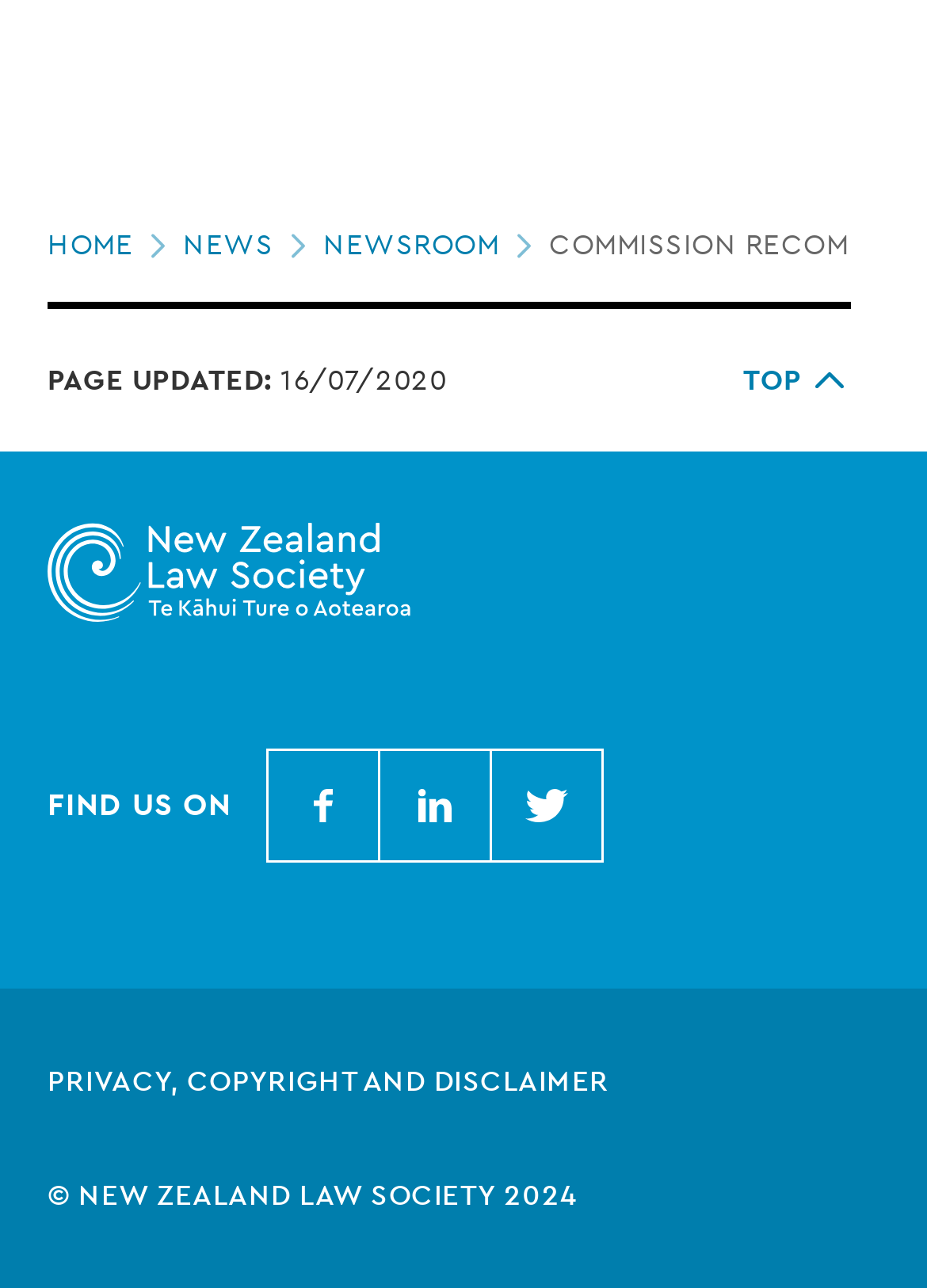Please identify the bounding box coordinates of the clickable region that I should interact with to perform the following instruction: "visit New Zealand Law Society Facebook page". The coordinates should be expressed as four float numbers between 0 and 1, i.e., [left, top, right, bottom].

[0.287, 0.581, 0.41, 0.67]